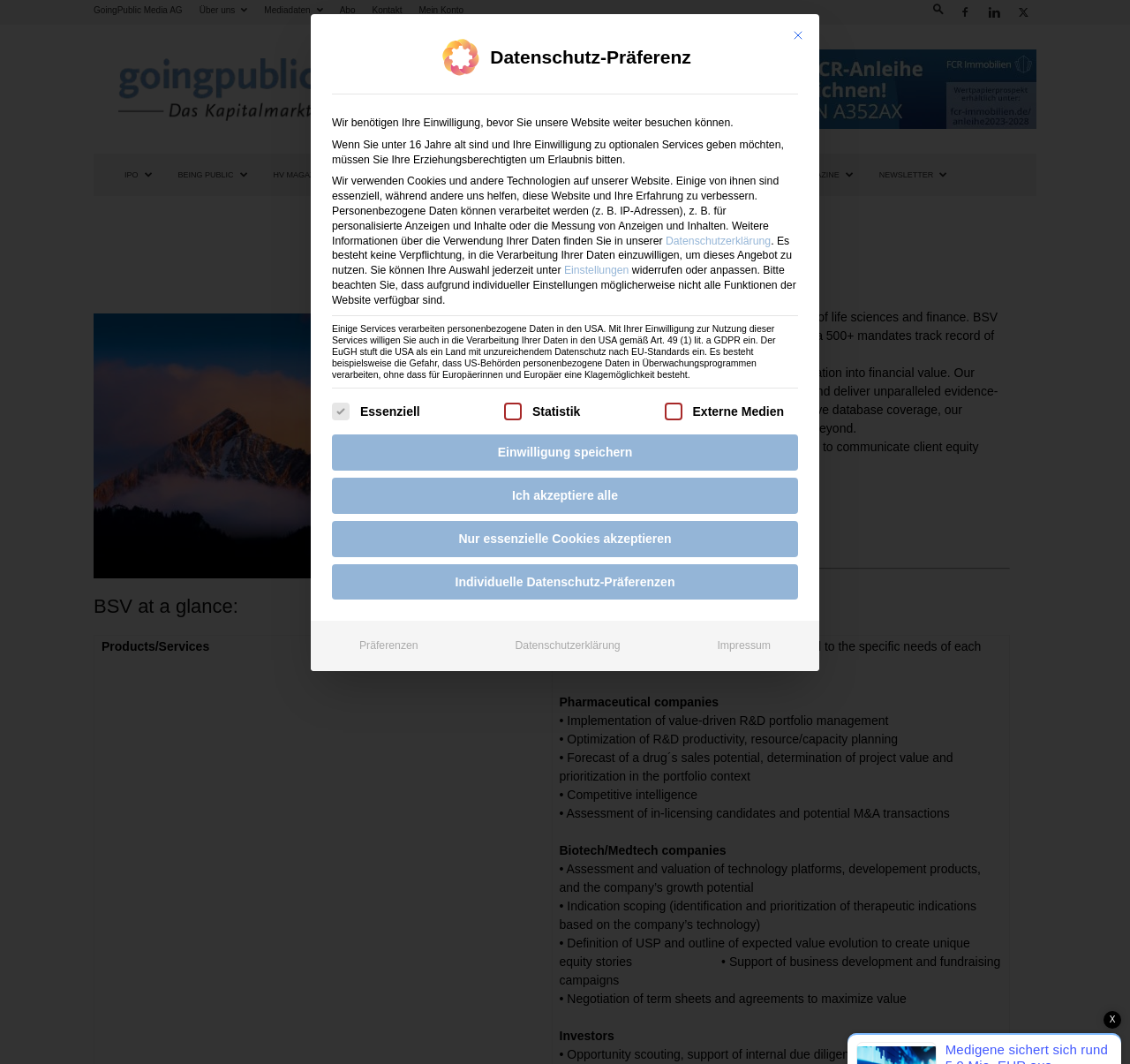Determine the bounding box coordinates of the element's region needed to click to follow the instruction: "Search for something". Provide these coordinates as four float numbers between 0 and 1, formatted as [left, top, right, bottom].

[0.819, 0.004, 0.842, 0.014]